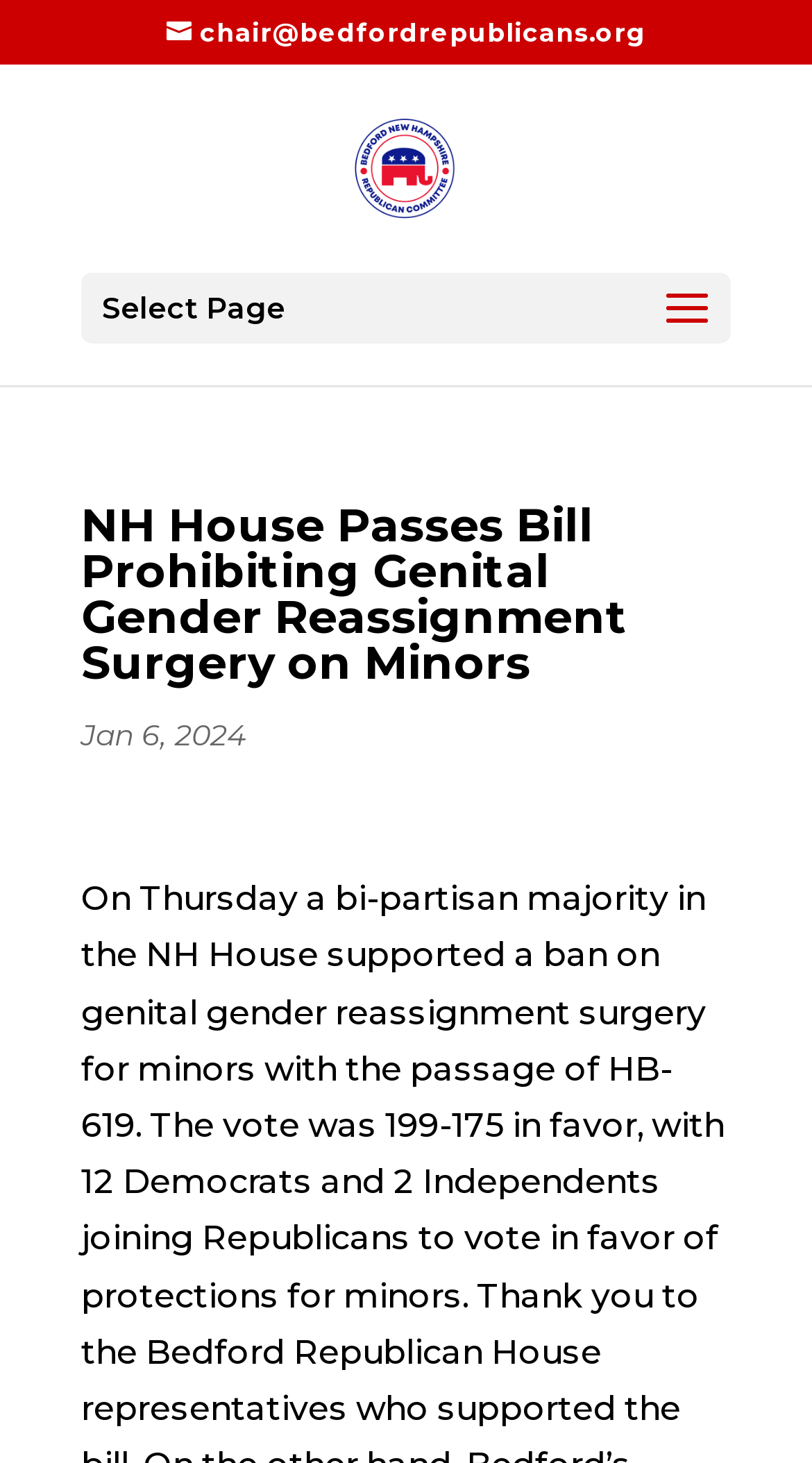Determine the heading of the webpage and extract its text content.

NH House Passes Bill Prohibiting Genital Gender Reassignment Surgery on Minors